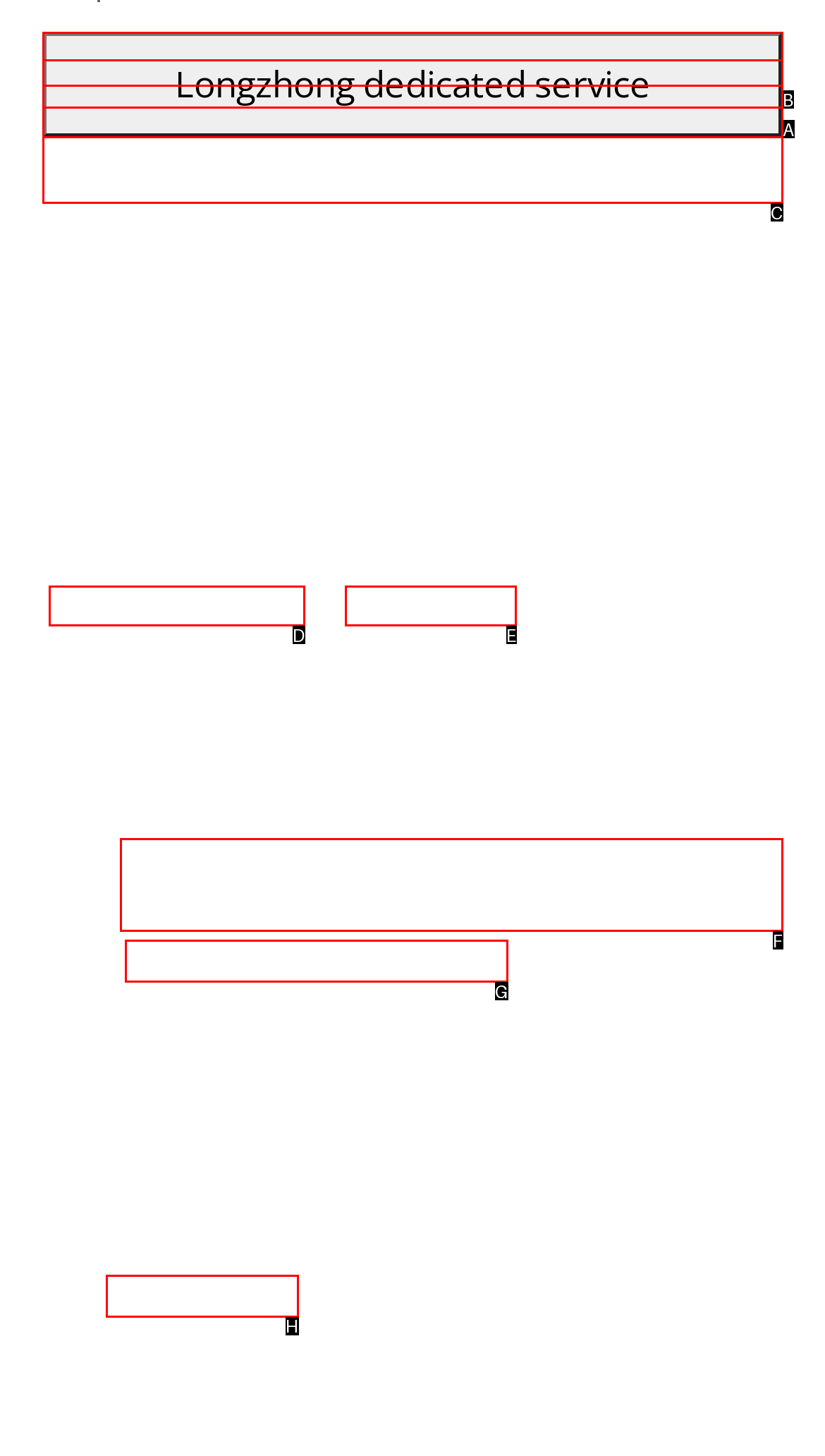Pick the option that should be clicked to perform the following task: Contact Pingtung Headquarters
Answer with the letter of the selected option from the available choices.

F